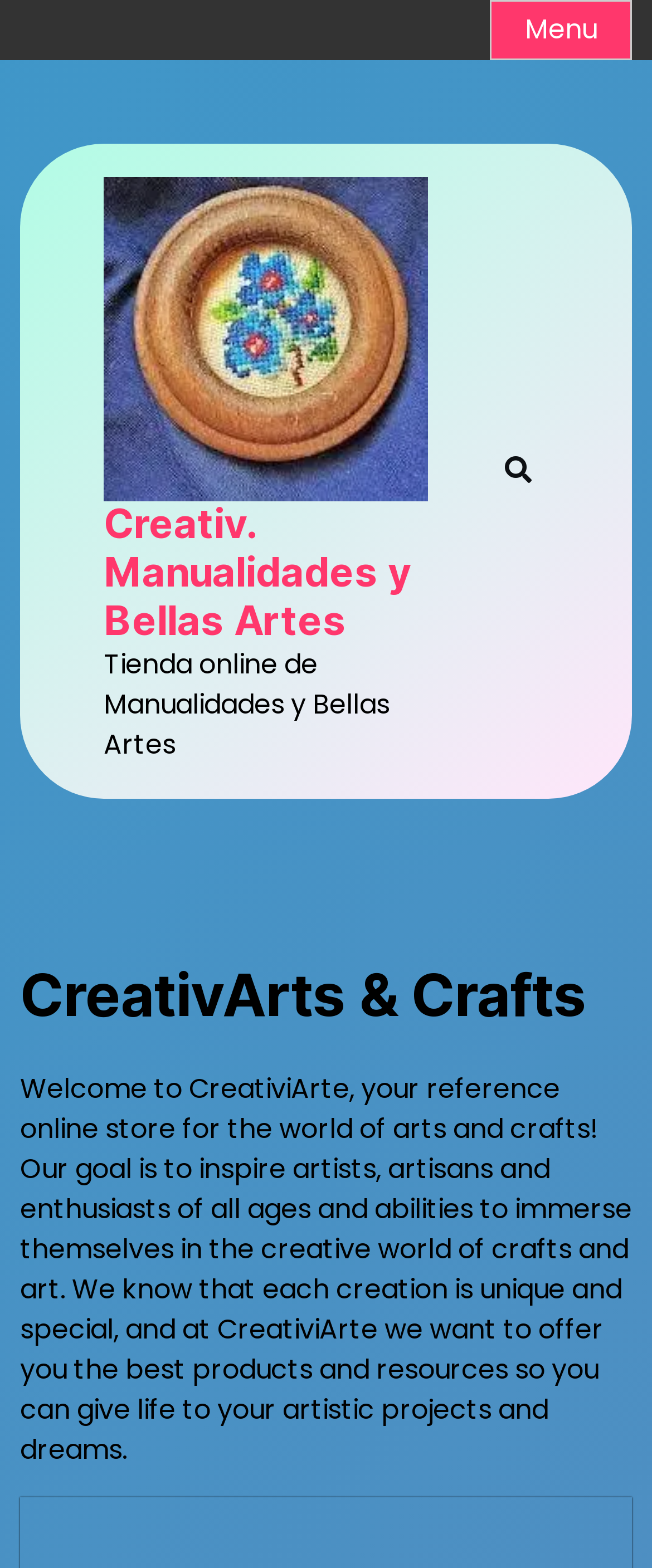Is there a search icon on the webpage?
Examine the webpage screenshot and provide an in-depth answer to the question.

The webpage has a search icon, represented by the Unicode character '', located at [0.749, 0.288, 0.815, 0.314], which is commonly used to represent a search function.